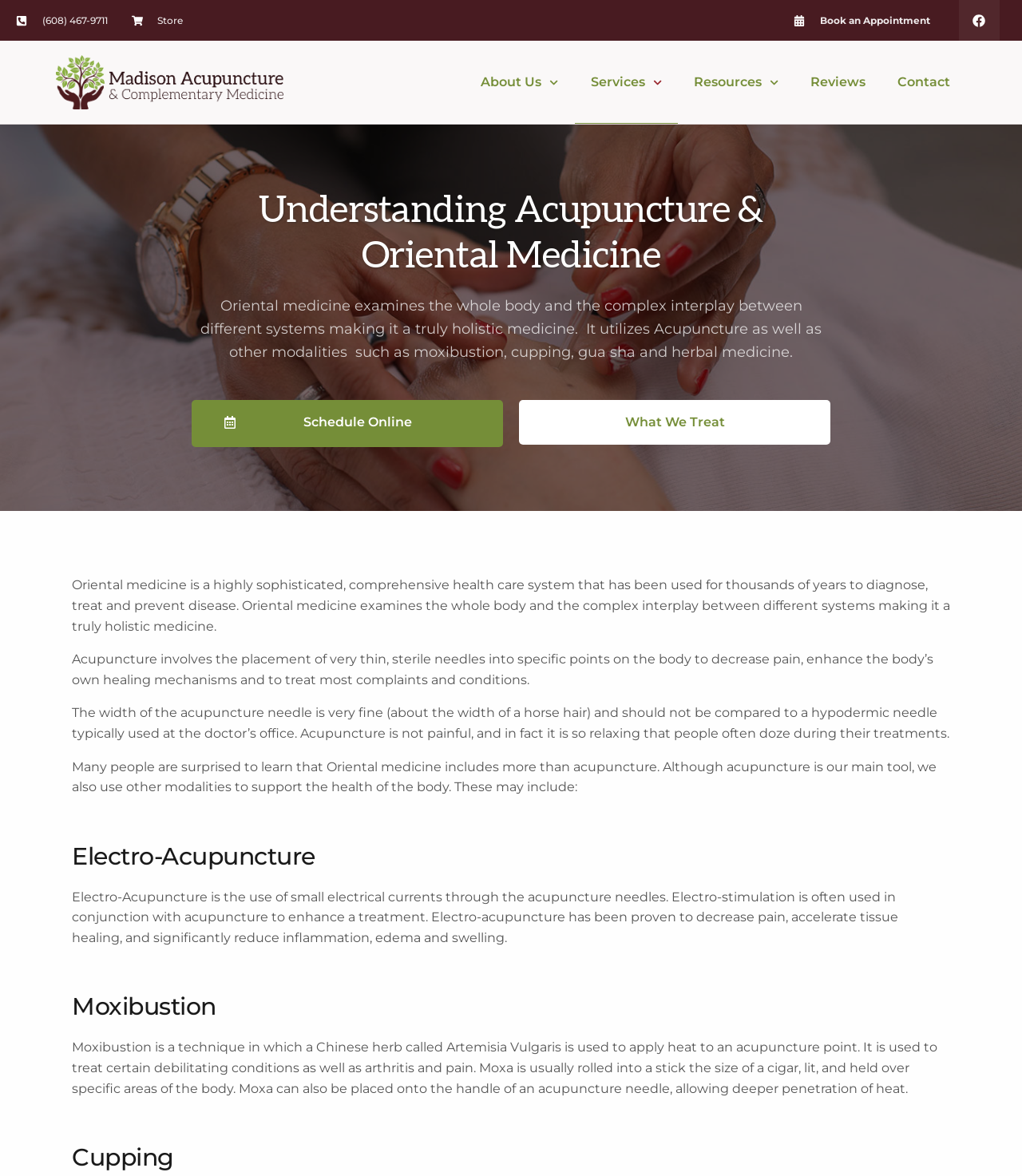What is the purpose of Electro-Acupuncture?
Offer a detailed and full explanation in response to the question.

I found the purpose of Electro-Acupuncture by reading the text under the heading 'Electro-Acupuncture', which states that it is used to decrease pain, accelerate tissue healing, and significantly reduce inflammation, edema and swelling.